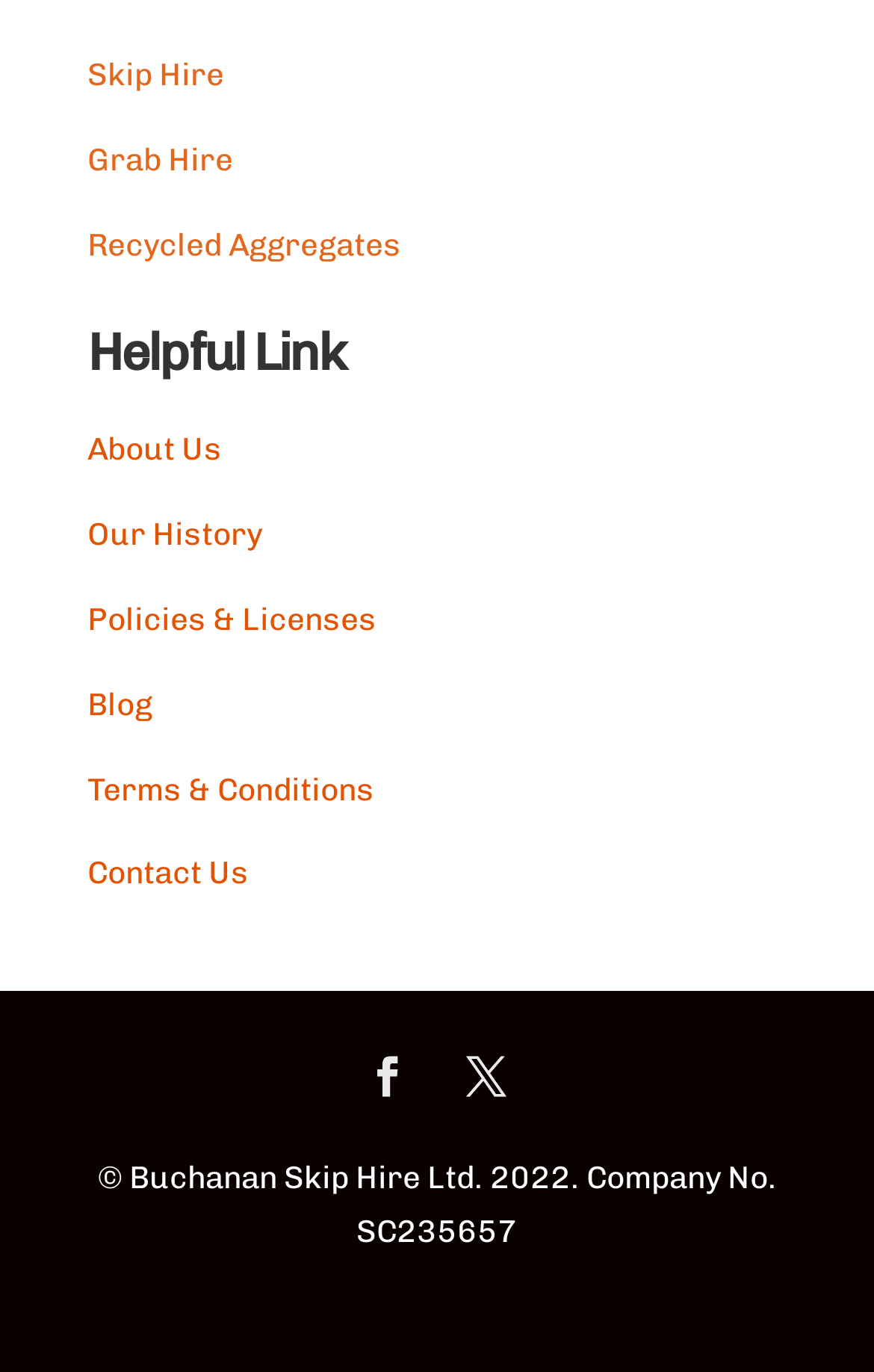Answer this question in one word or a short phrase: What is the company name?

Buchanan Skip Hire Ltd.